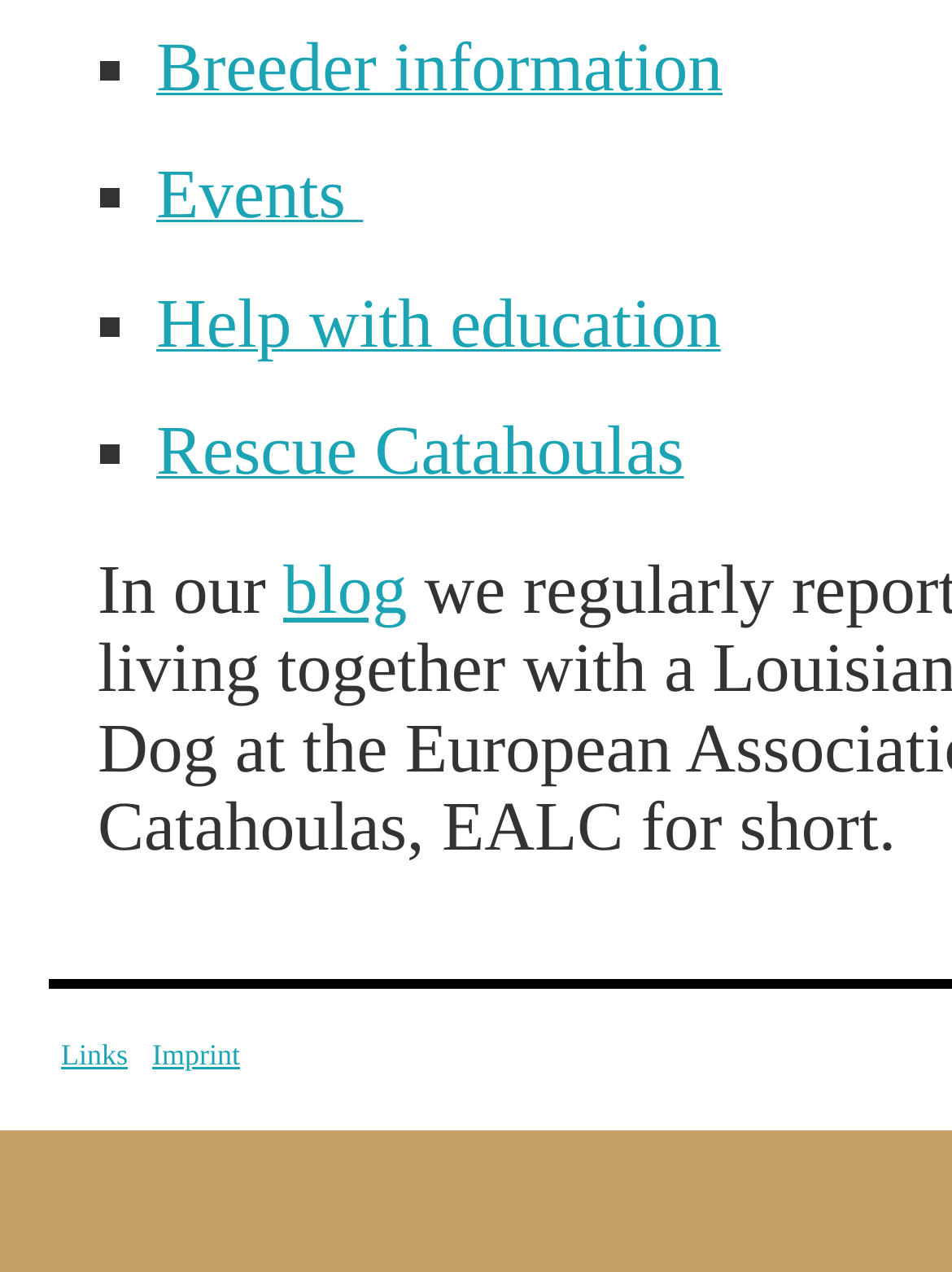Identify the bounding box for the described UI element. Provide the coordinates in (top-left x, top-left y, bottom-right x, bottom-right y) format with values ranging from 0 to 1: Acquisition of a catahoula

[0.164, 0.017, 0.934, 0.05]